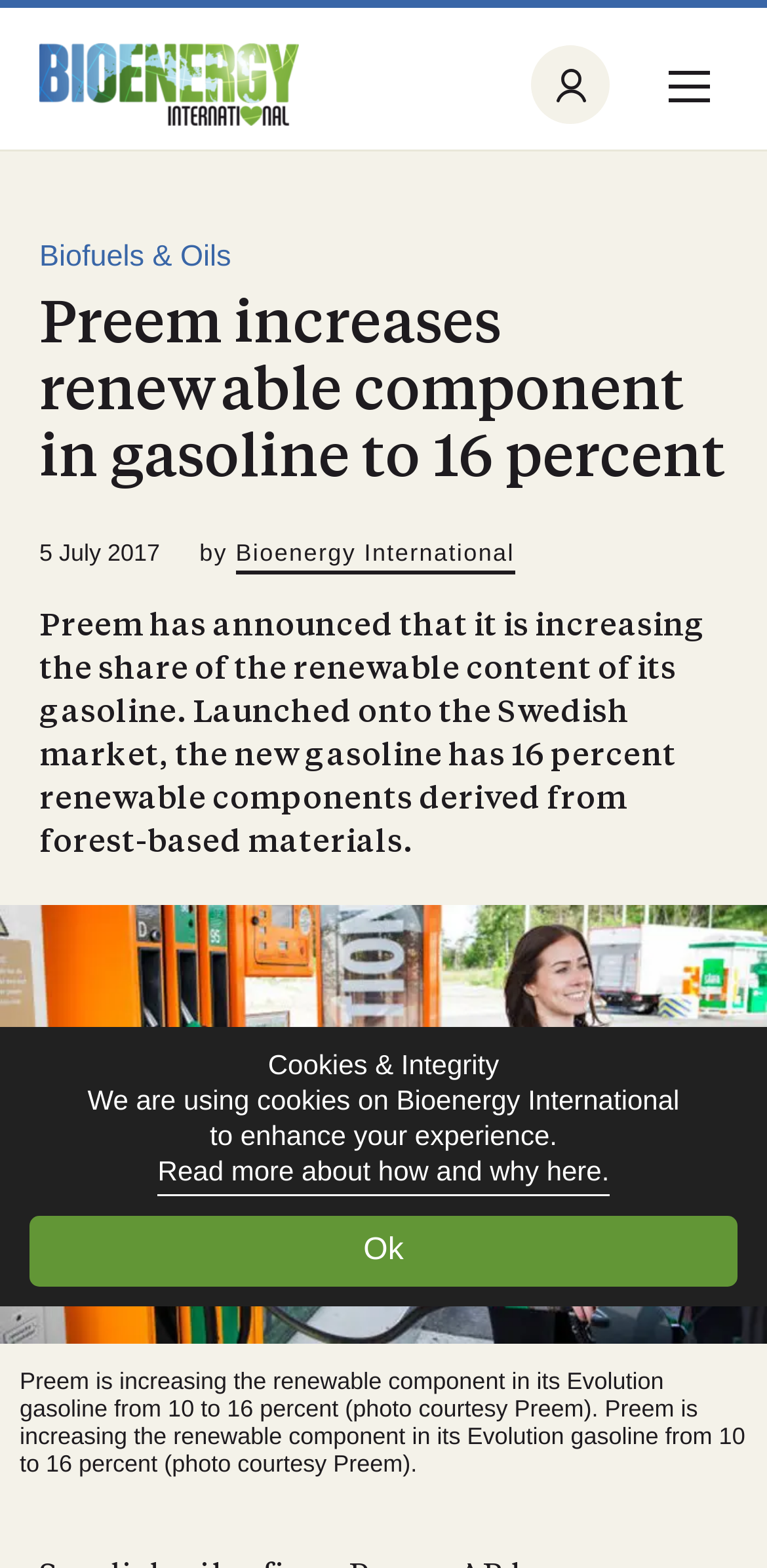What is the source of the renewable components in the gasoline?
Examine the image closely and answer the question with as much detail as possible.

The article mentions that 'the new gasoline has 16 percent renewable components derived from forest-based materials.' Therefore, the source of the renewable components is forest-based materials.